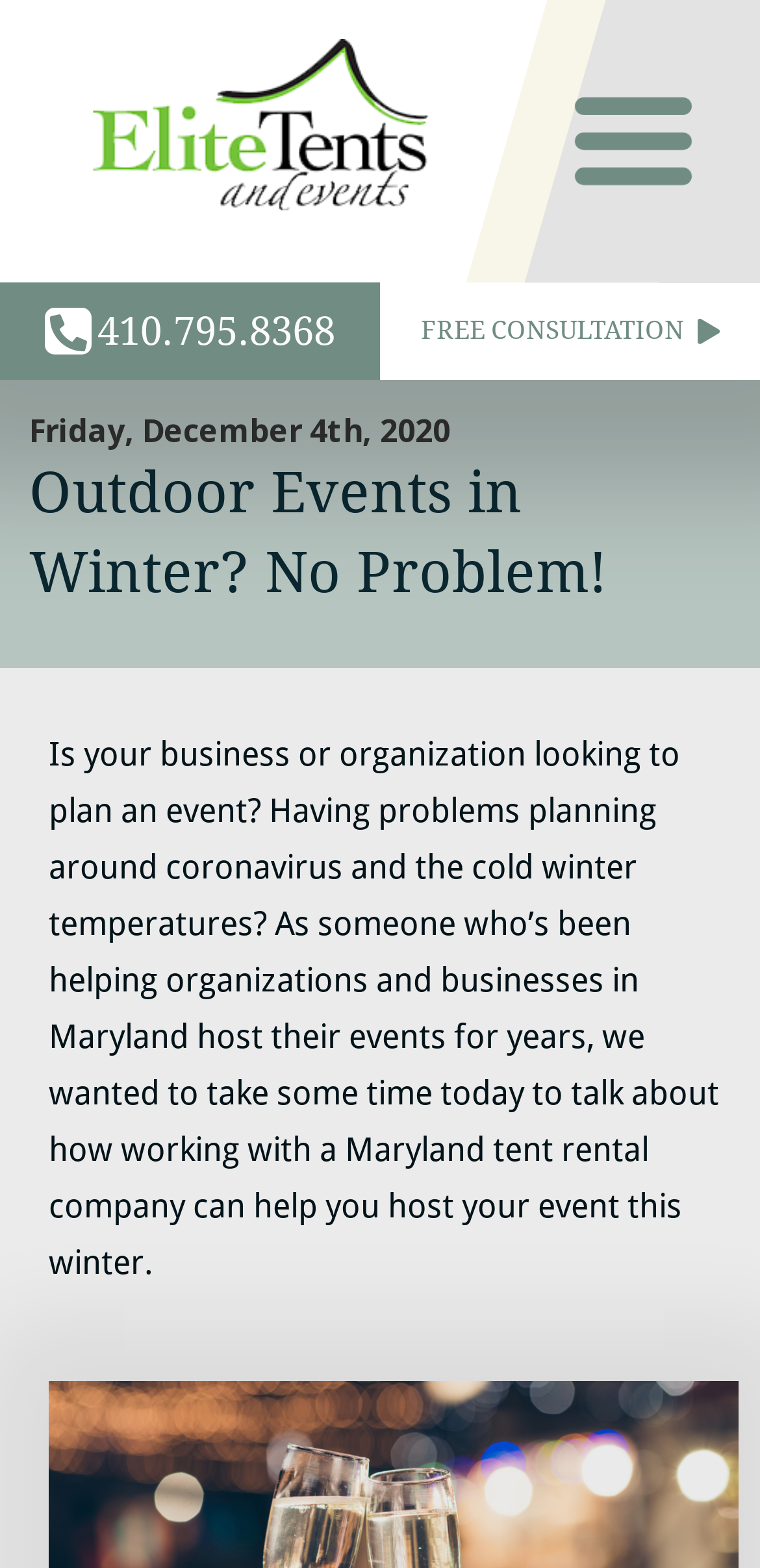Summarize the webpage comprehensively, mentioning all visible components.

The webpage is about Elite Tents and Events, a company that specializes in outdoor events, particularly in winter. At the top left of the page, there is a link to the company's website, accompanied by an image with the company's logo. Below this, there is a phone number, 410.795.8368, and a call-to-action link for a free consultation.

The main content of the page is an article that takes up most of the page's width. It starts with a date, Friday, December 4th, 2020, followed by a heading that matches the page's title, "Outdoor Events in Winter? No Problem!". The article then goes on to discuss the challenges of planning events during the winter season, particularly with the added concern of coronavirus, and how working with a Maryland tent rental company can help overcome these challenges.

There are a total of 4 links on the page, including the company's website, phone number, and free consultation link. There is also 1 image, which is the company's logo. The overall layout is organized, with clear headings and concise text.